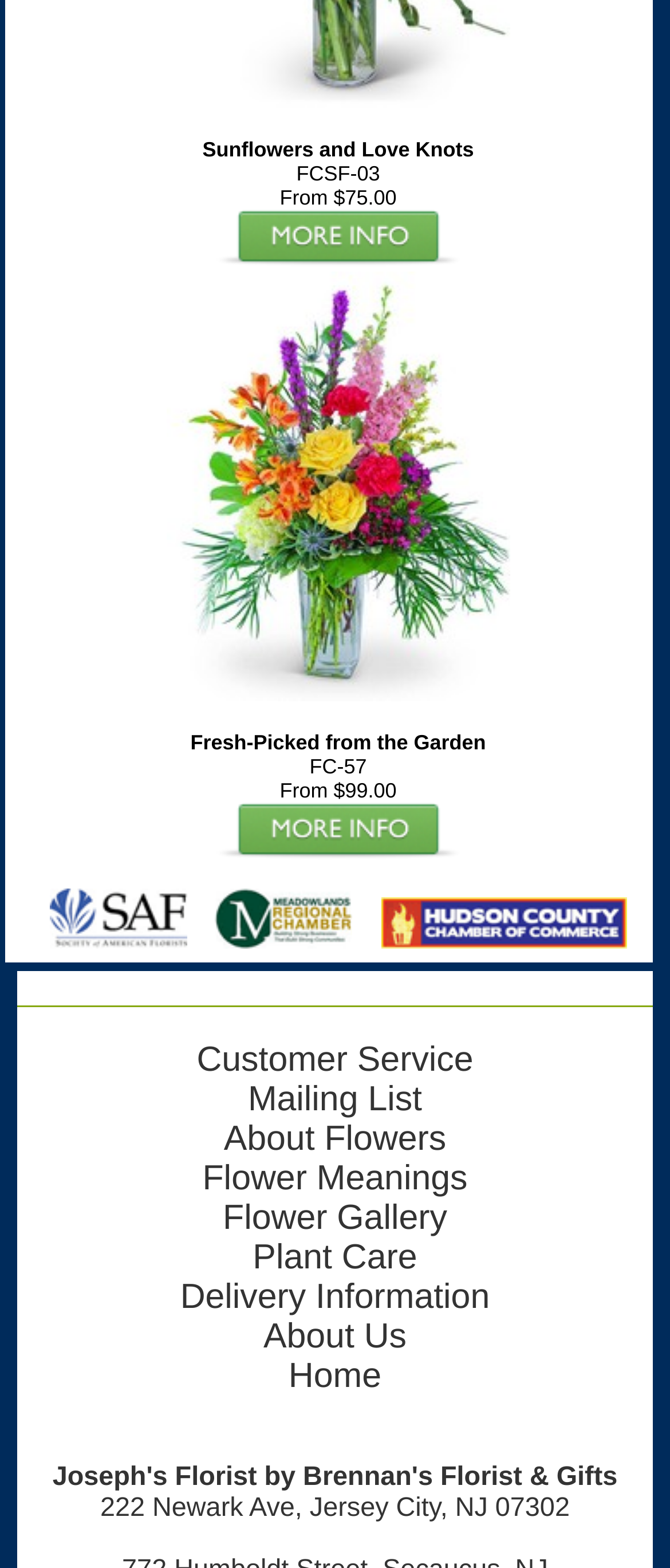Determine the bounding box coordinates for the area that needs to be clicked to fulfill this task: "Contact Customer Service". The coordinates must be given as four float numbers between 0 and 1, i.e., [left, top, right, bottom].

[0.294, 0.656, 0.706, 0.68]